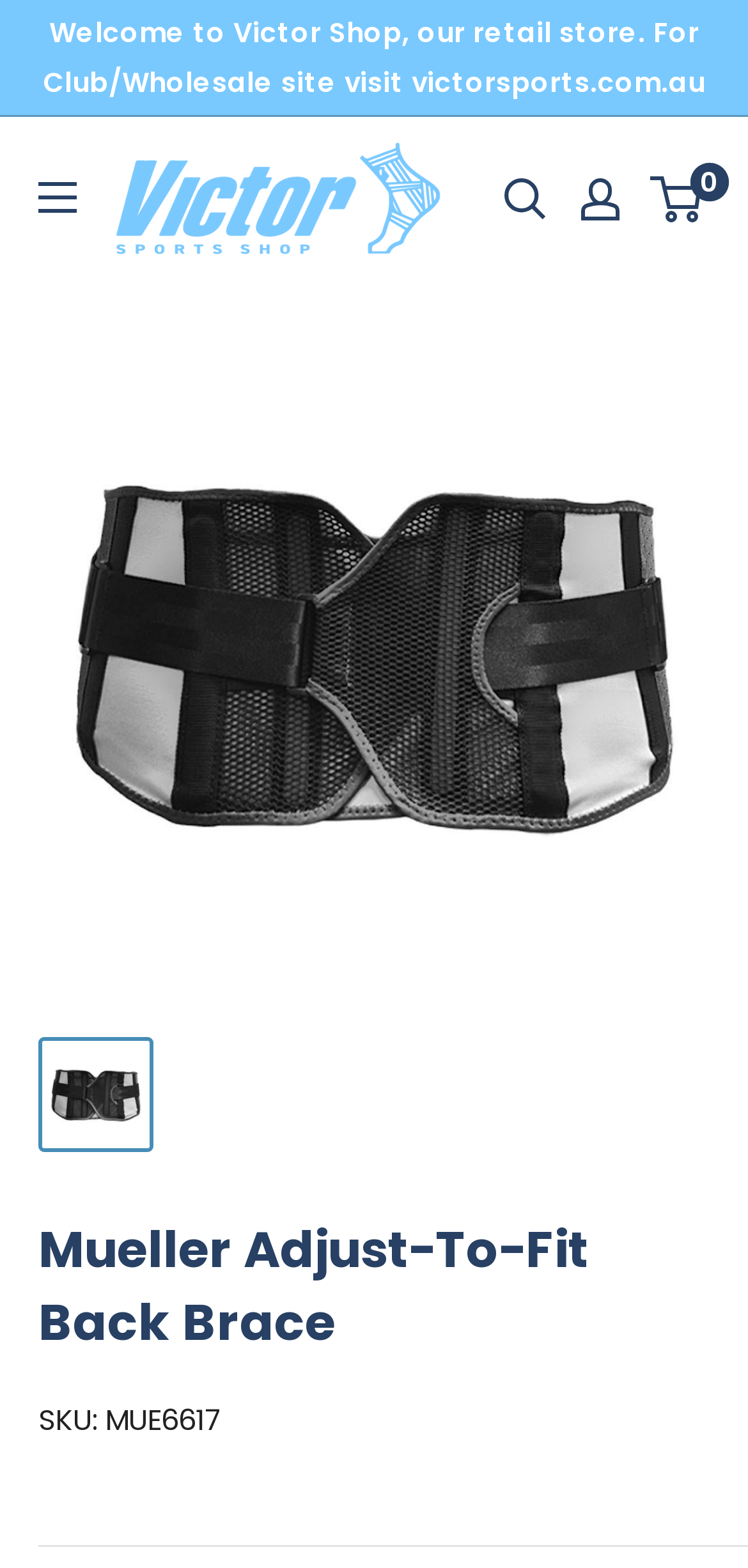What is the SKU of the product?
Refer to the image and provide a concise answer in one word or phrase.

MUE6617